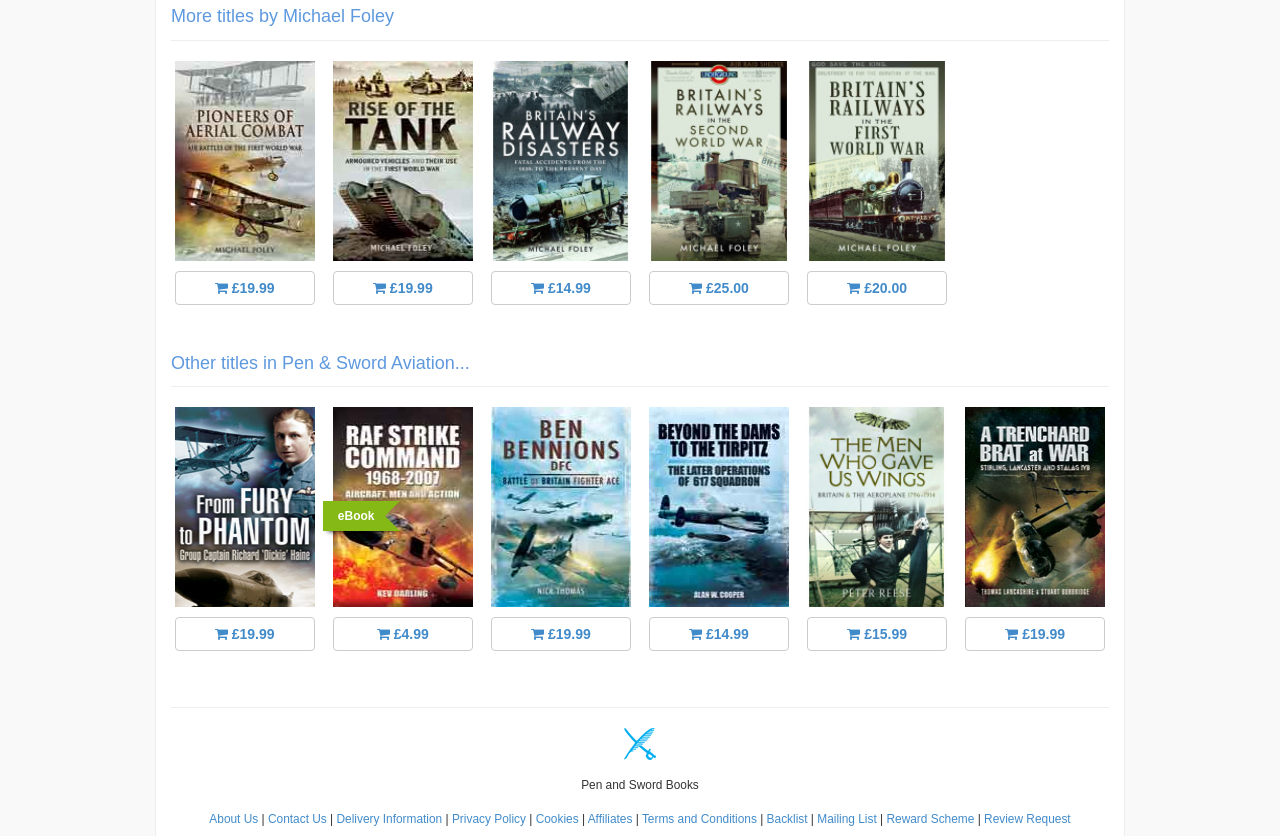Please reply to the following question with a single word or a short phrase:
How many book titles are displayed on this webpage?

8